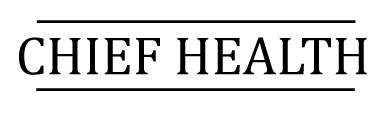What is the purpose of Chief Health?
Provide a detailed and well-explained answer to the question.

The platform is dedicated to health and wellness topics, aiming to provide valuable information about nutrition and lifestyle enhancements, which indicates that the purpose of Chief Health is to promote health and wellness.